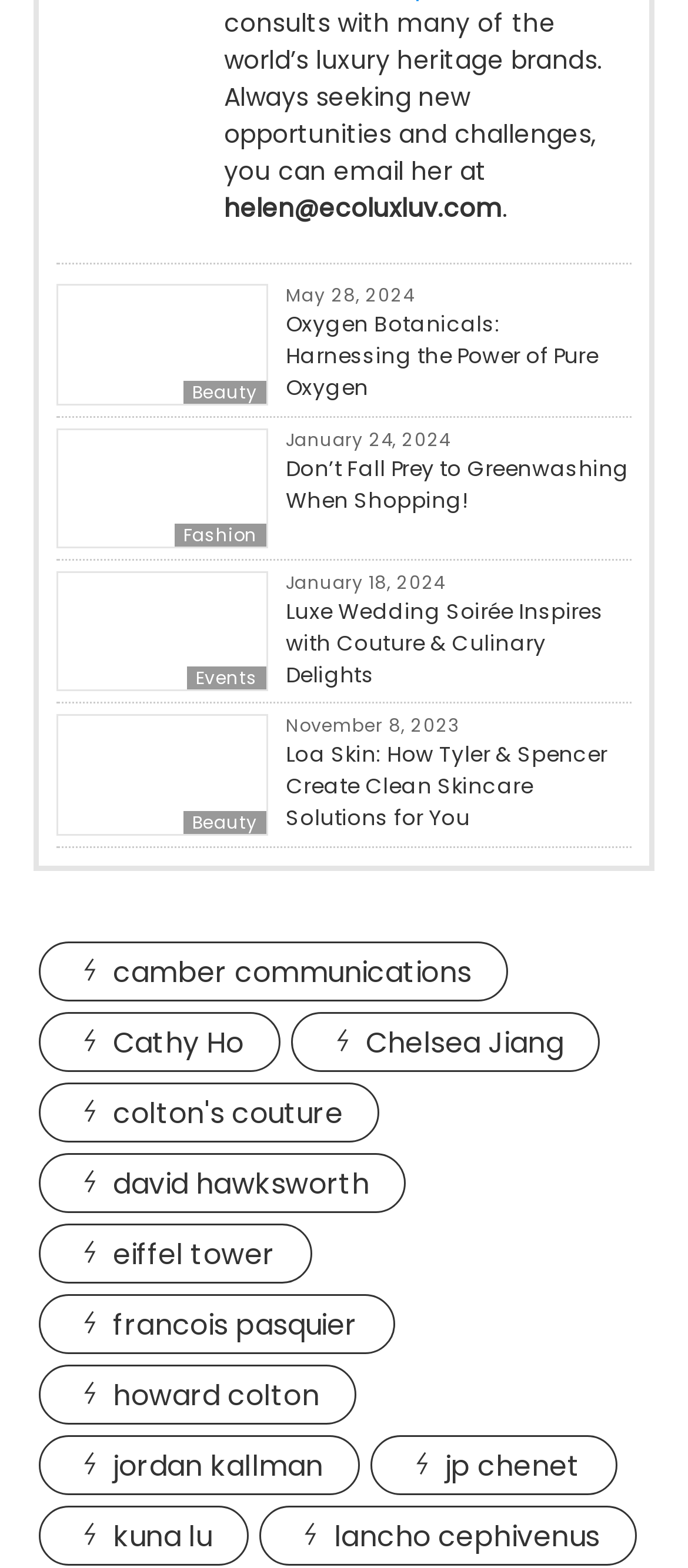Using the information in the image, give a comprehensive answer to the question: 
What is the date of the article with the title 'Luxe Wedding Soirée Inspires with Couture & Culinary Delights'?

The date of the article with the title 'Luxe Wedding Soirée Inspires with Couture & Culinary Delights' is January 18, 2024, which is displayed in a static text element with a bounding box coordinate of [0.415, 0.363, 0.647, 0.38].